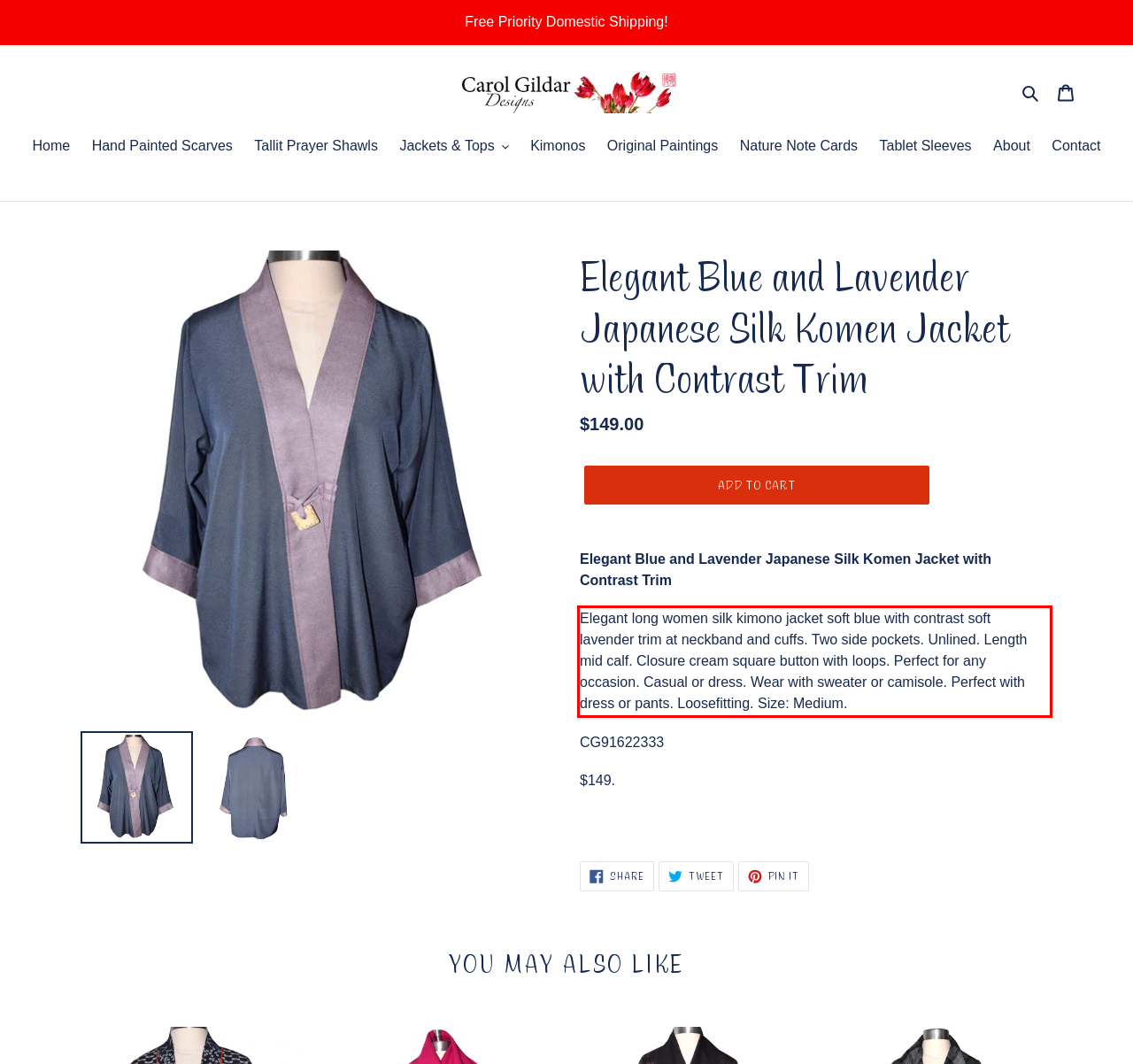Within the screenshot of the webpage, locate the red bounding box and use OCR to identify and provide the text content inside it.

Elegant long women silk kimono jacket soft blue with contrast soft lavender trim at neckband and cuffs. Two side pockets. Unlined. Length mid calf. Closure cream square button with loops. Perfect for any occasion. Casual or dress. Wear with sweater or camisole. Perfect with dress or pants. Loosefitting. Size: Medium.